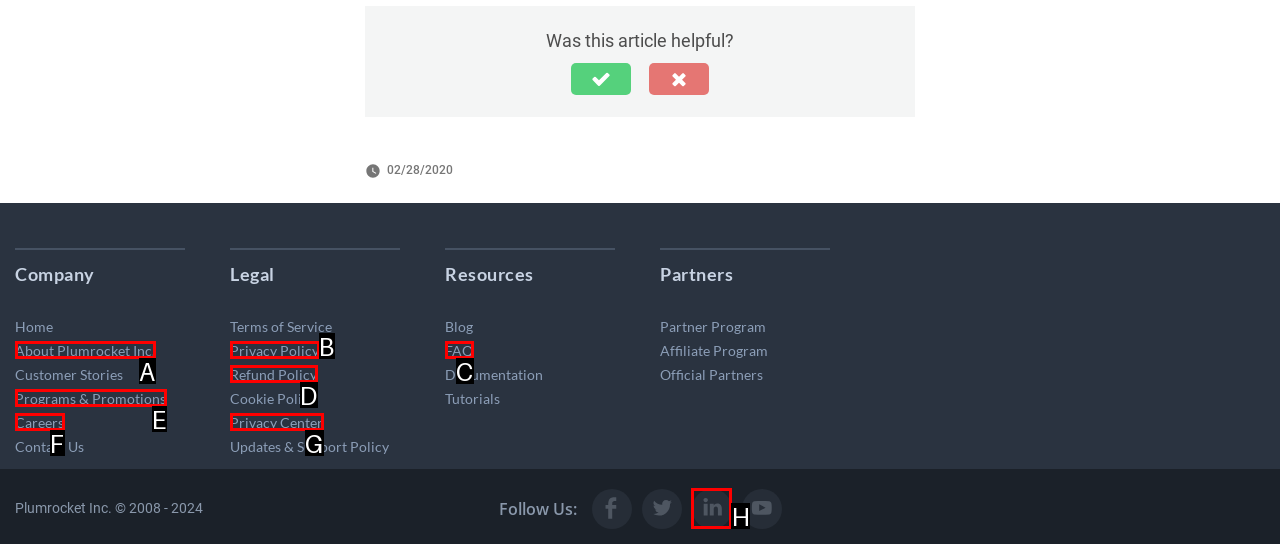Determine which HTML element corresponds to the description: About Plumrocket Inc.. Provide the letter of the correct option.

A